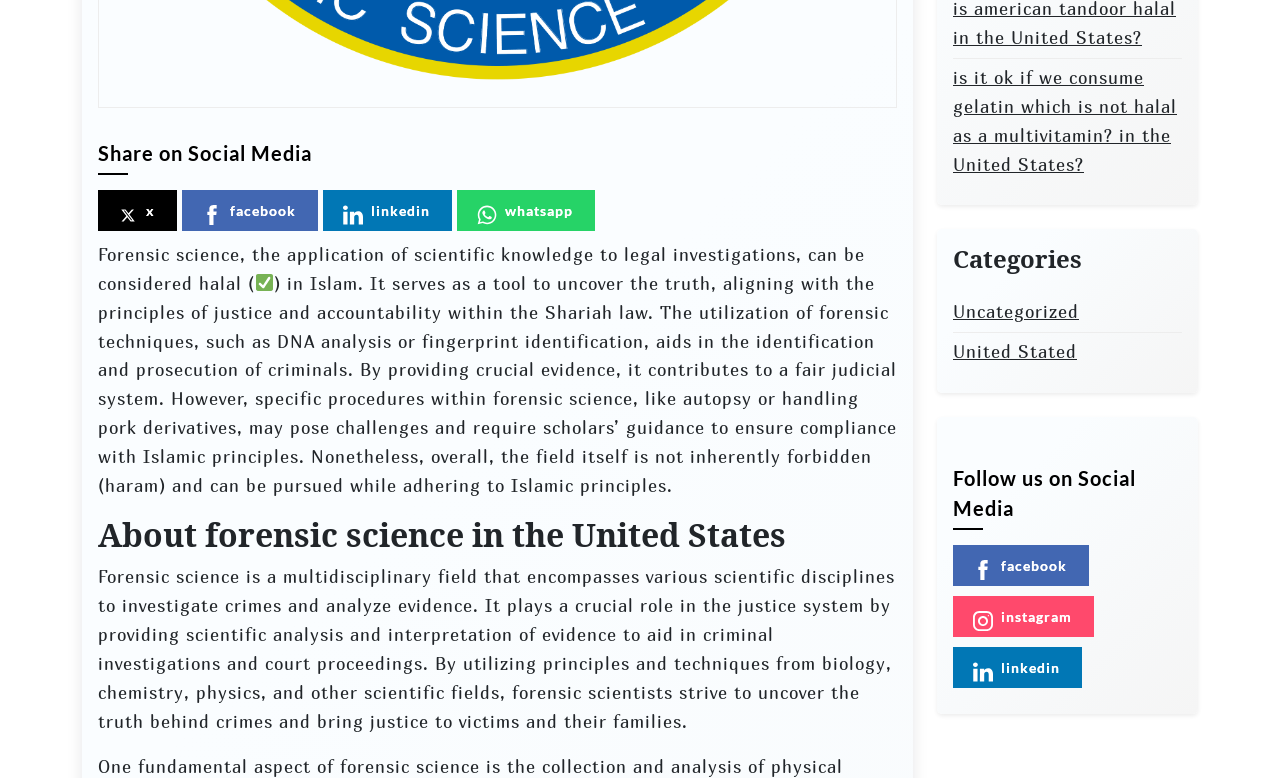Determine the bounding box coordinates of the region I should click to achieve the following instruction: "View post about consuming gelatin as a multivitamin". Ensure the bounding box coordinates are four float numbers between 0 and 1, i.e., [left, top, right, bottom].

[0.745, 0.082, 0.923, 0.231]